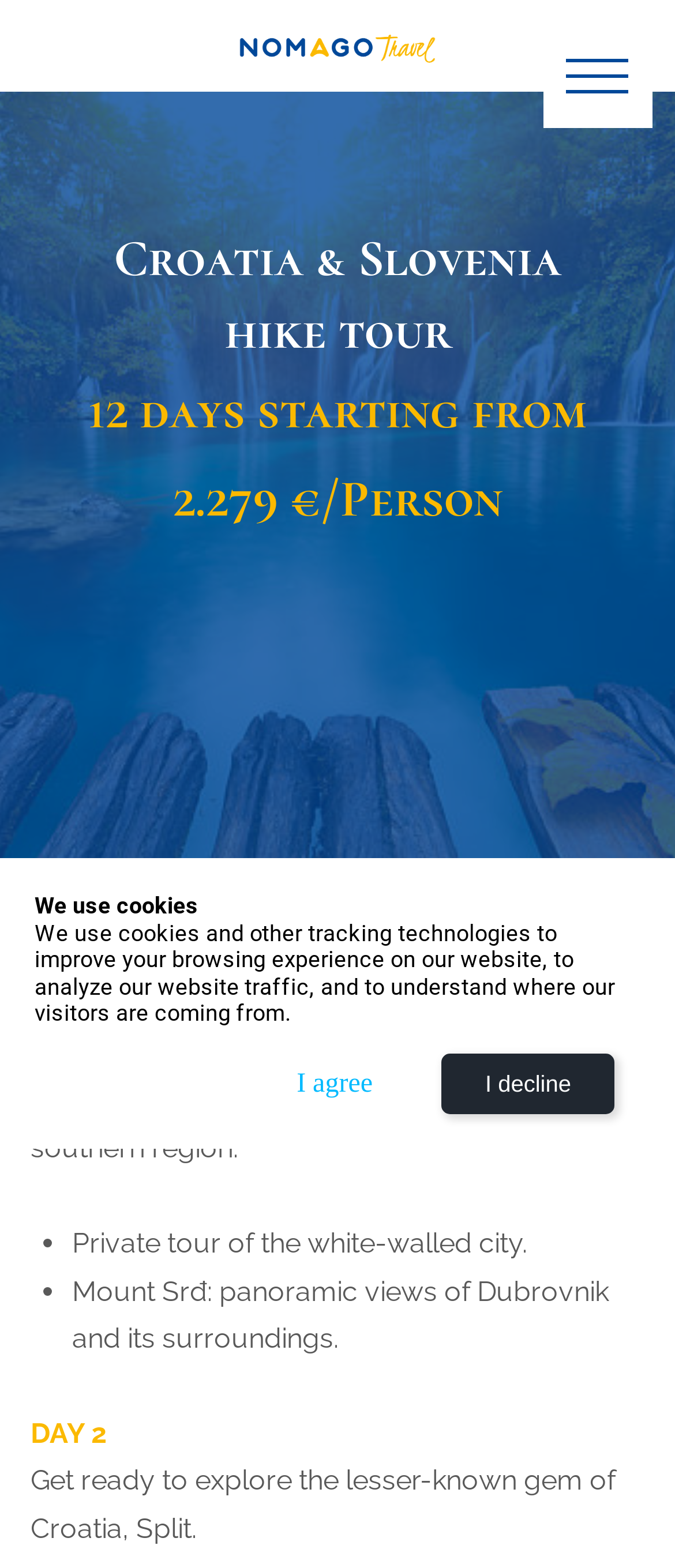Answer the question using only one word or a concise phrase: What is the focus of Day 2 of the hike tour?

Exploring Split